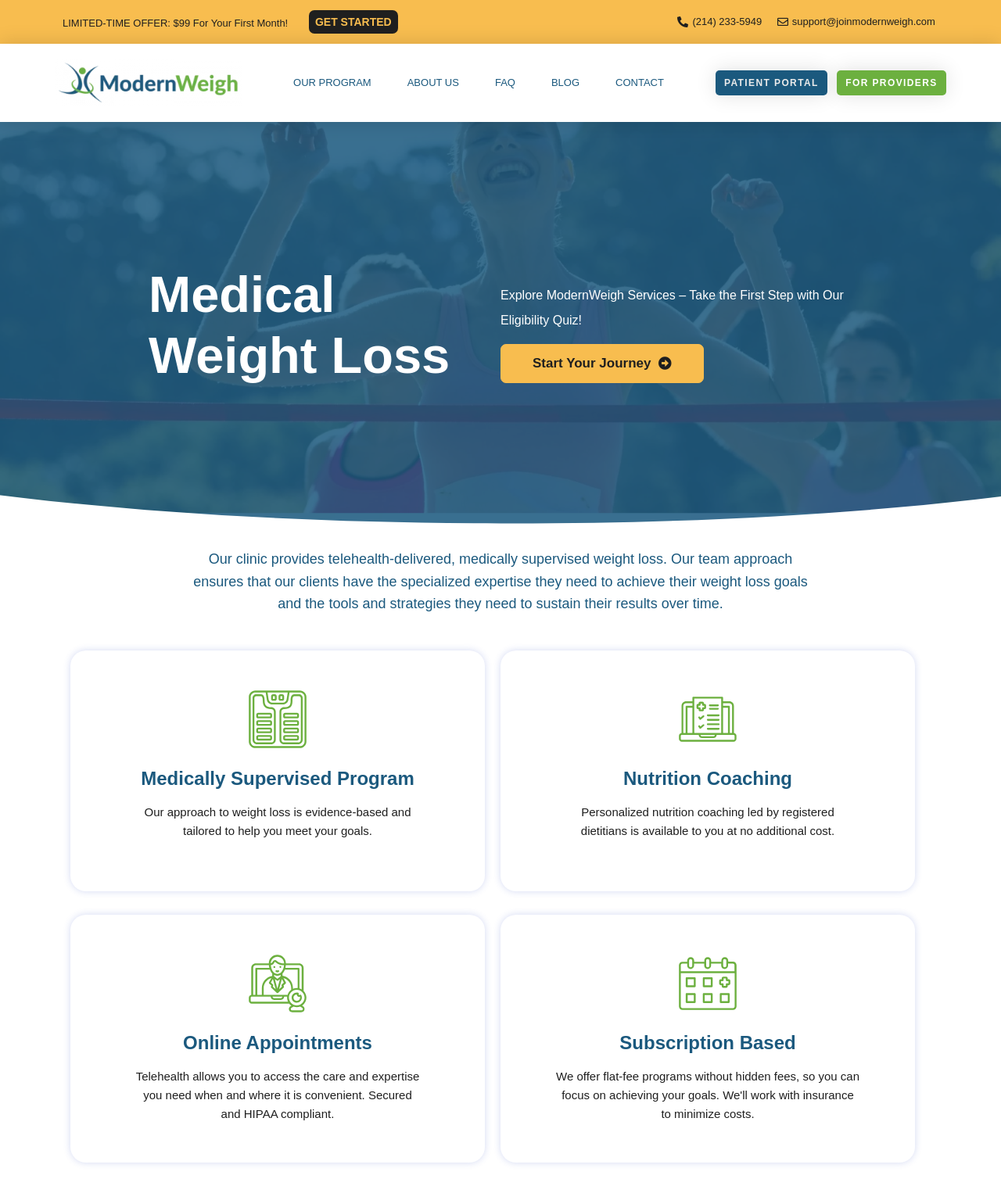Find and extract the text of the primary heading on the webpage.

Medical Weight Loss